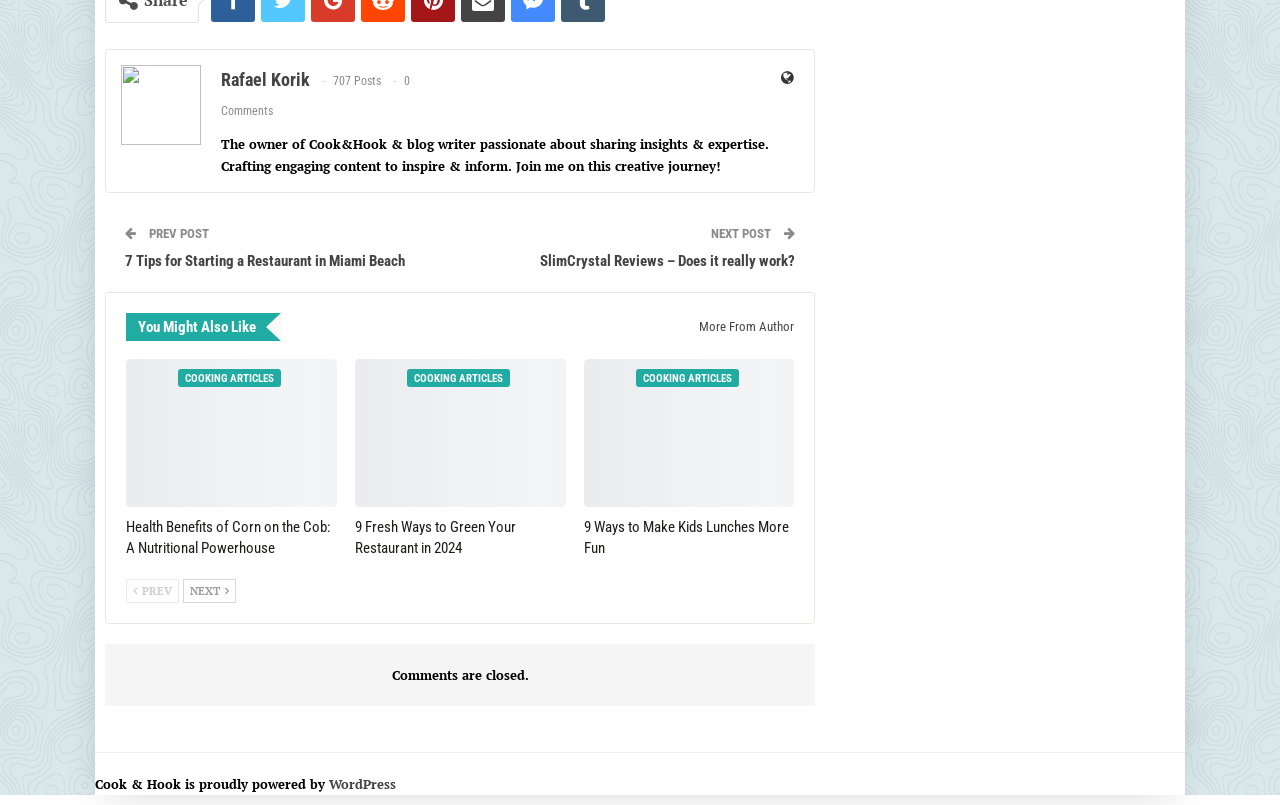Please determine the bounding box coordinates for the UI element described as: "You might also like".

[0.098, 0.391, 0.22, 0.419]